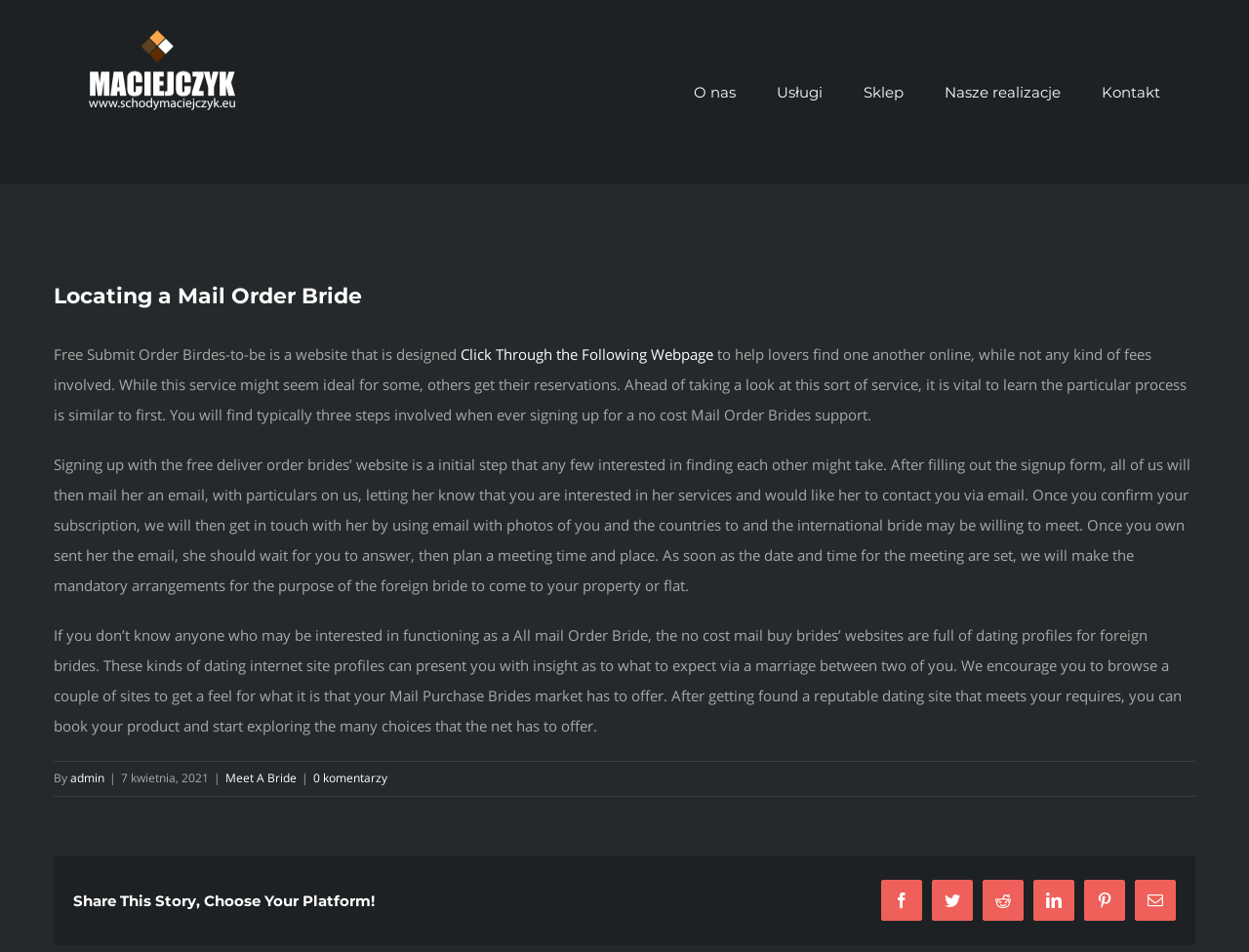Find and extract the text of the primary heading on the webpage.

Locating a Mail Order Bride